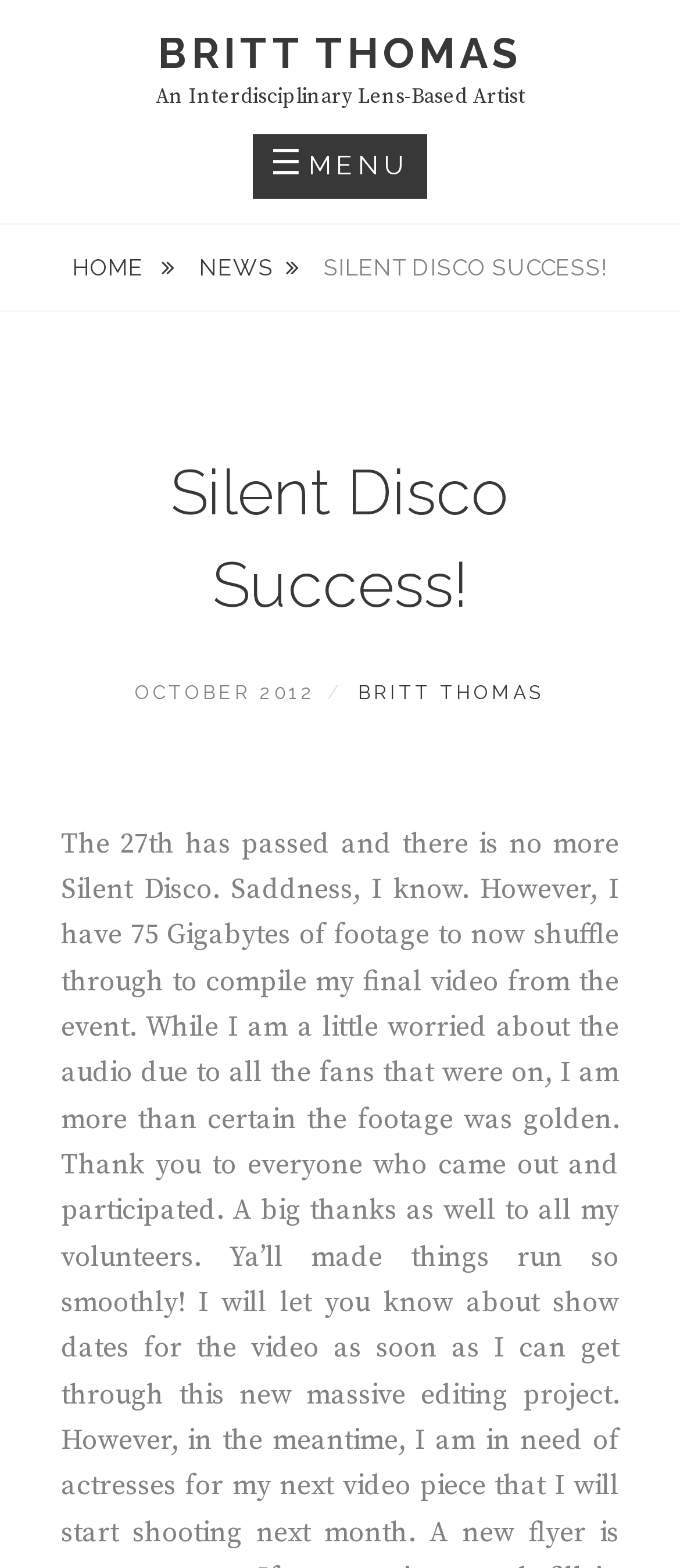What is the title of the article?
Look at the screenshot and provide an in-depth answer.

The title of the article is 'Silent Disco Success!' which is mentioned in the header section and also in the footer section.